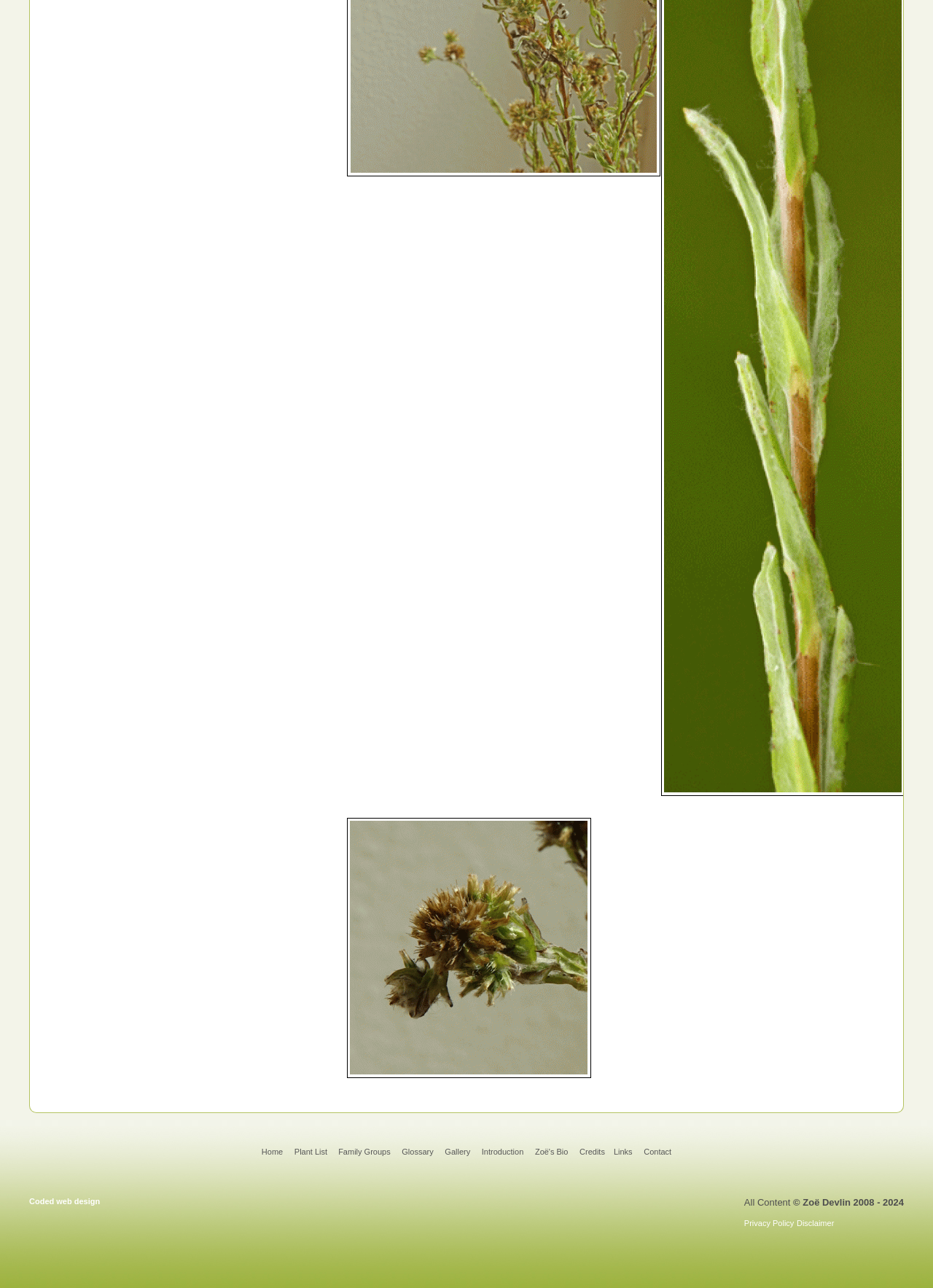How many links are in the navigation menu?
Answer the question with just one word or phrase using the image.

9